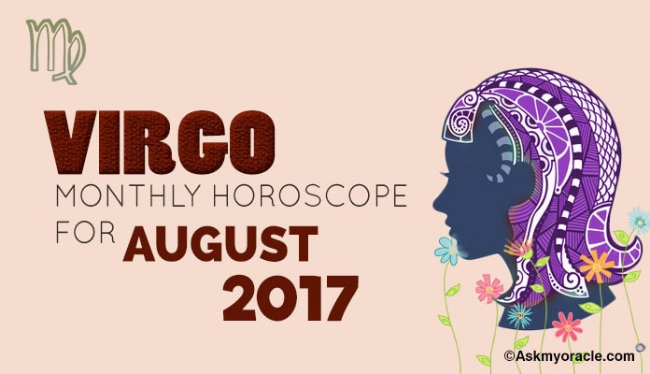Please answer the following question using a single word or phrase: 
What is the purpose of the silhouetted profile of a woman?

Symbolizing connection between astrology and personal traits